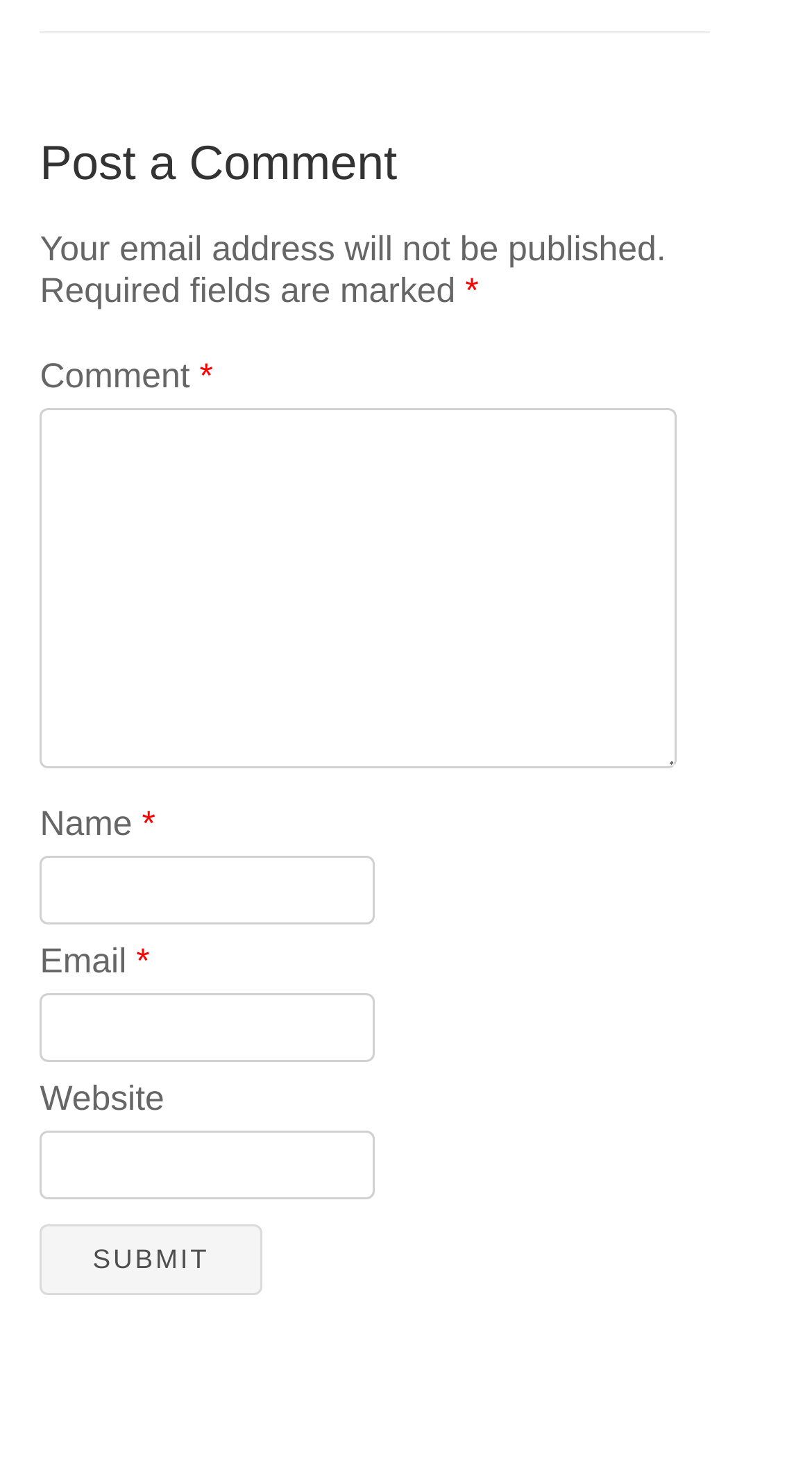Bounding box coordinates are to be given in the format (top-left x, top-left y, bottom-right x, bottom-right y). All values must be floating point numbers between 0 and 1. Provide the bounding box coordinate for the UI element described as: parent_node: Name * name="author"

[0.049, 0.582, 0.461, 0.629]